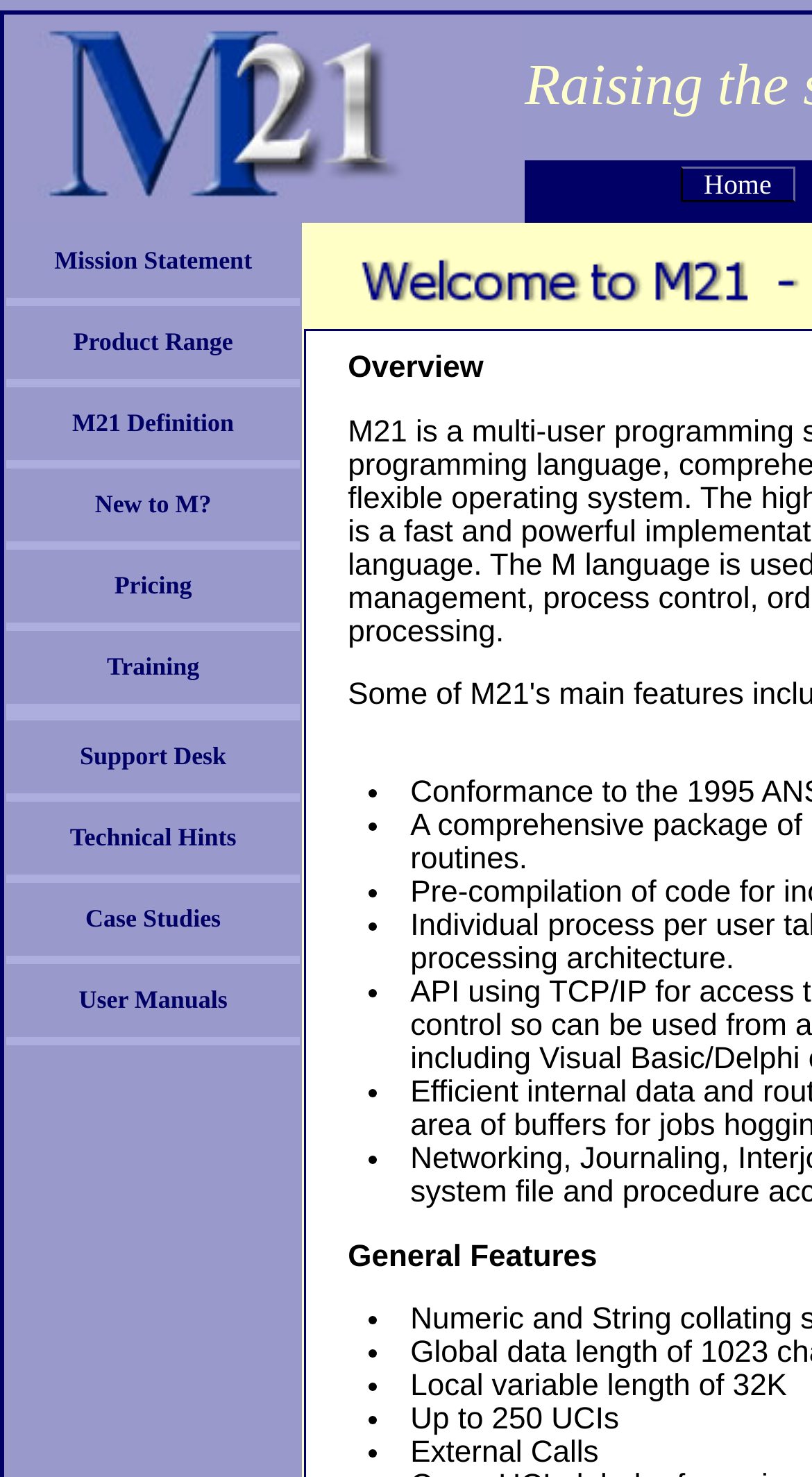Please specify the bounding box coordinates of the clickable section necessary to execute the following command: "Learn about Product Range".

[0.09, 0.221, 0.287, 0.241]